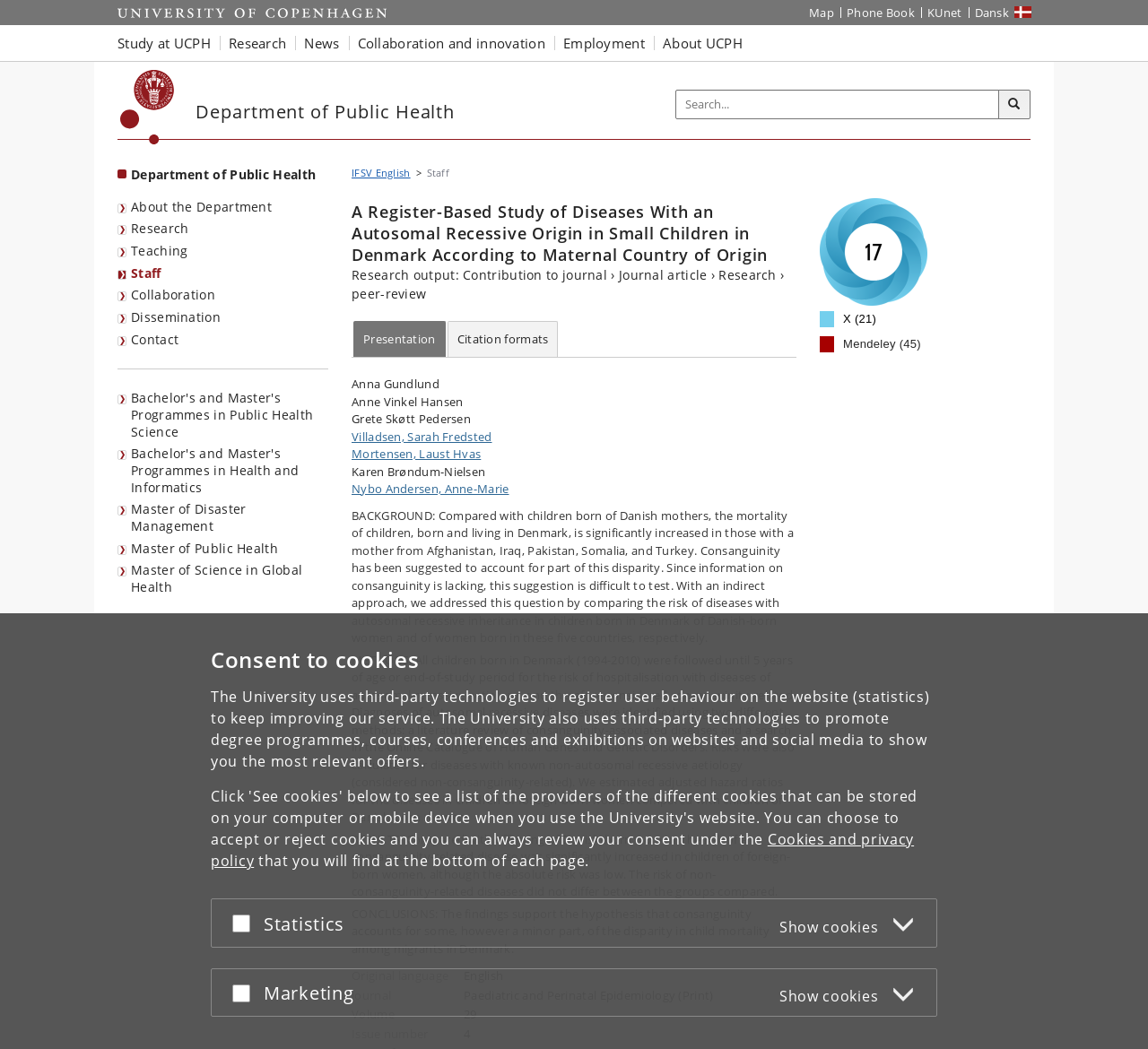Determine the bounding box coordinates of the clickable region to execute the instruction: "Go to the front page of Department of Public Health". The coordinates should be four float numbers between 0 and 1, denoted as [left, top, right, bottom].

[0.114, 0.158, 0.275, 0.174]